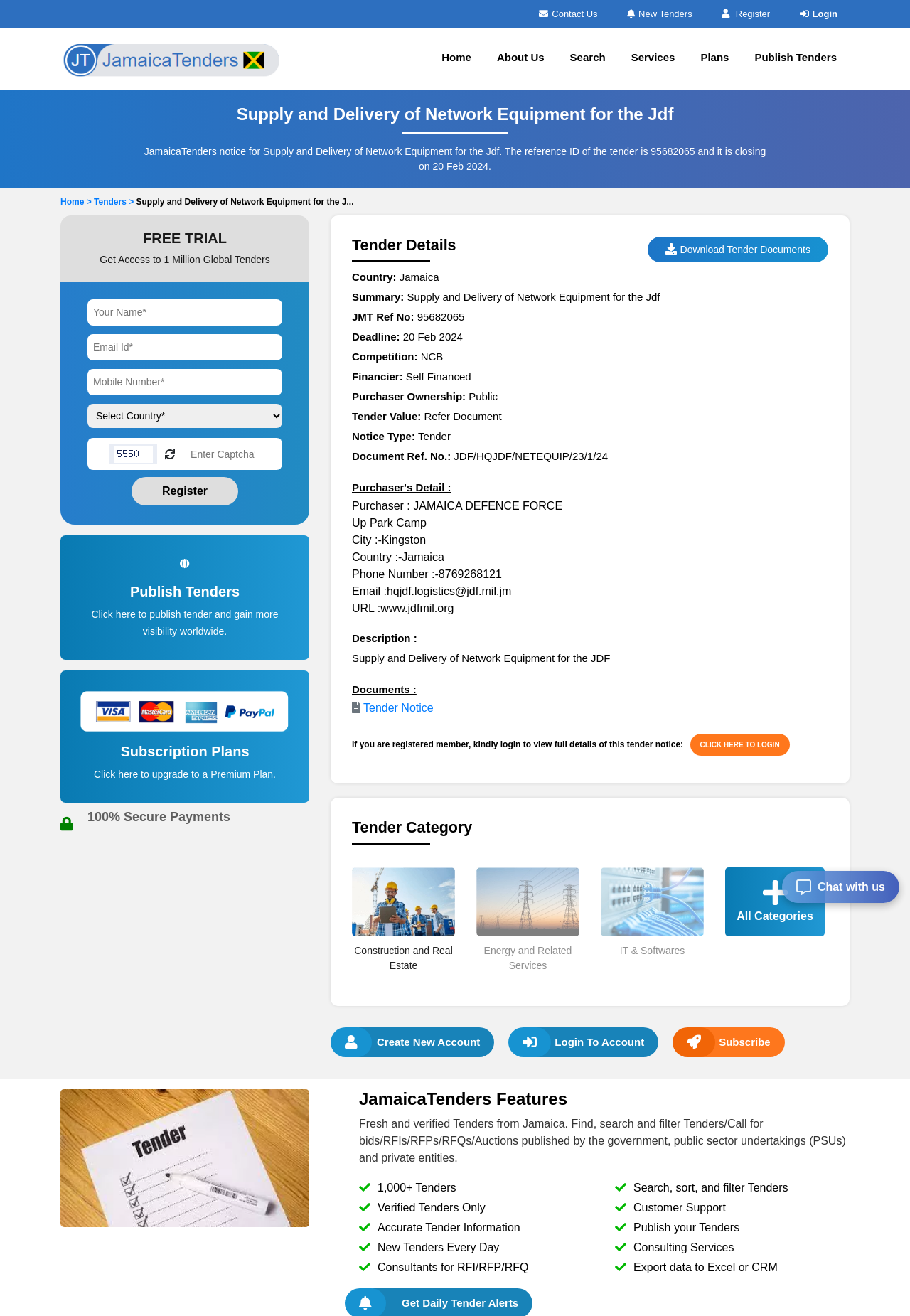Based on the element description "Login To Account", predict the bounding box coordinates of the UI element.

[0.59, 0.787, 0.708, 0.796]